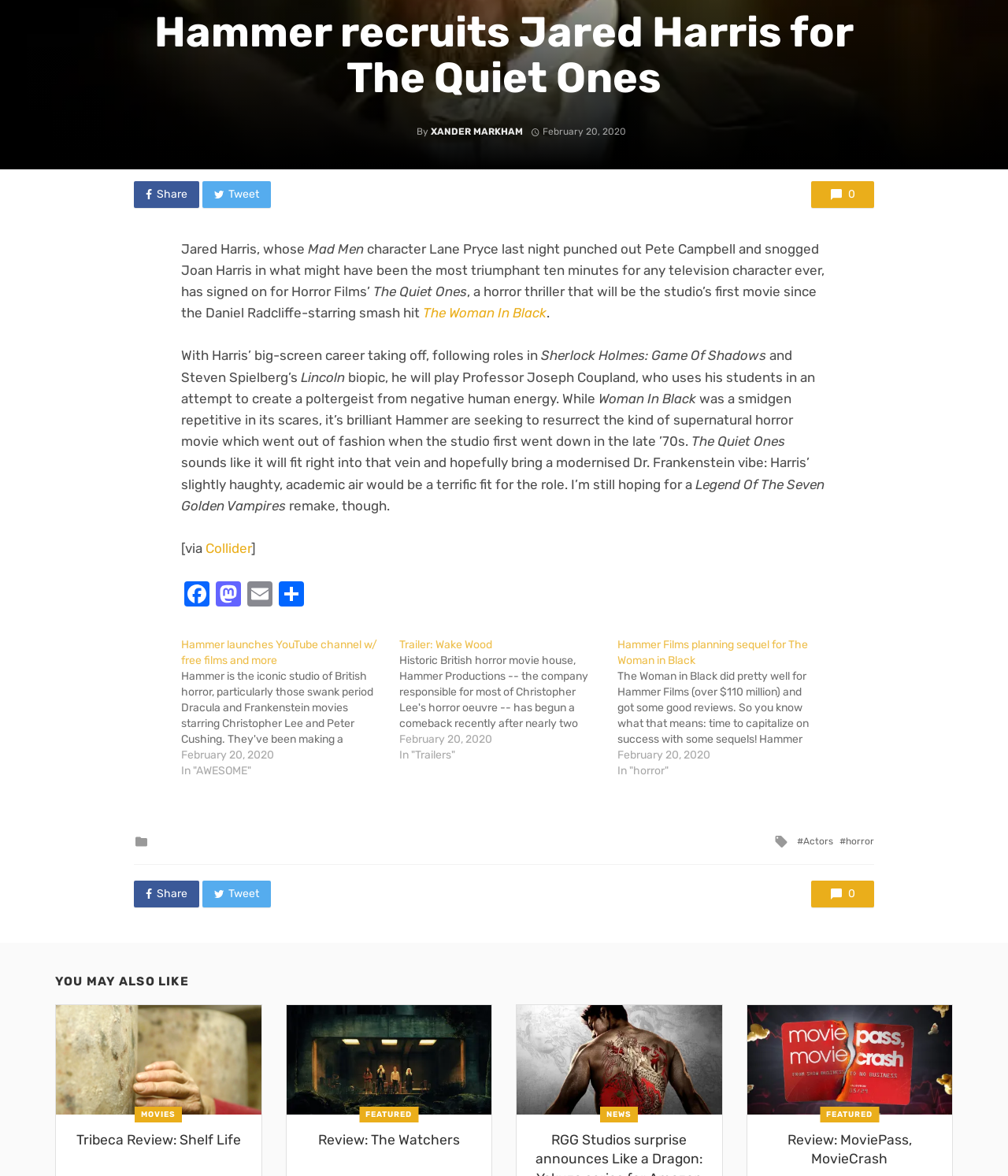From the webpage screenshot, predict the bounding box of the UI element that matches this description: "Share".

[0.133, 0.749, 0.197, 0.771]